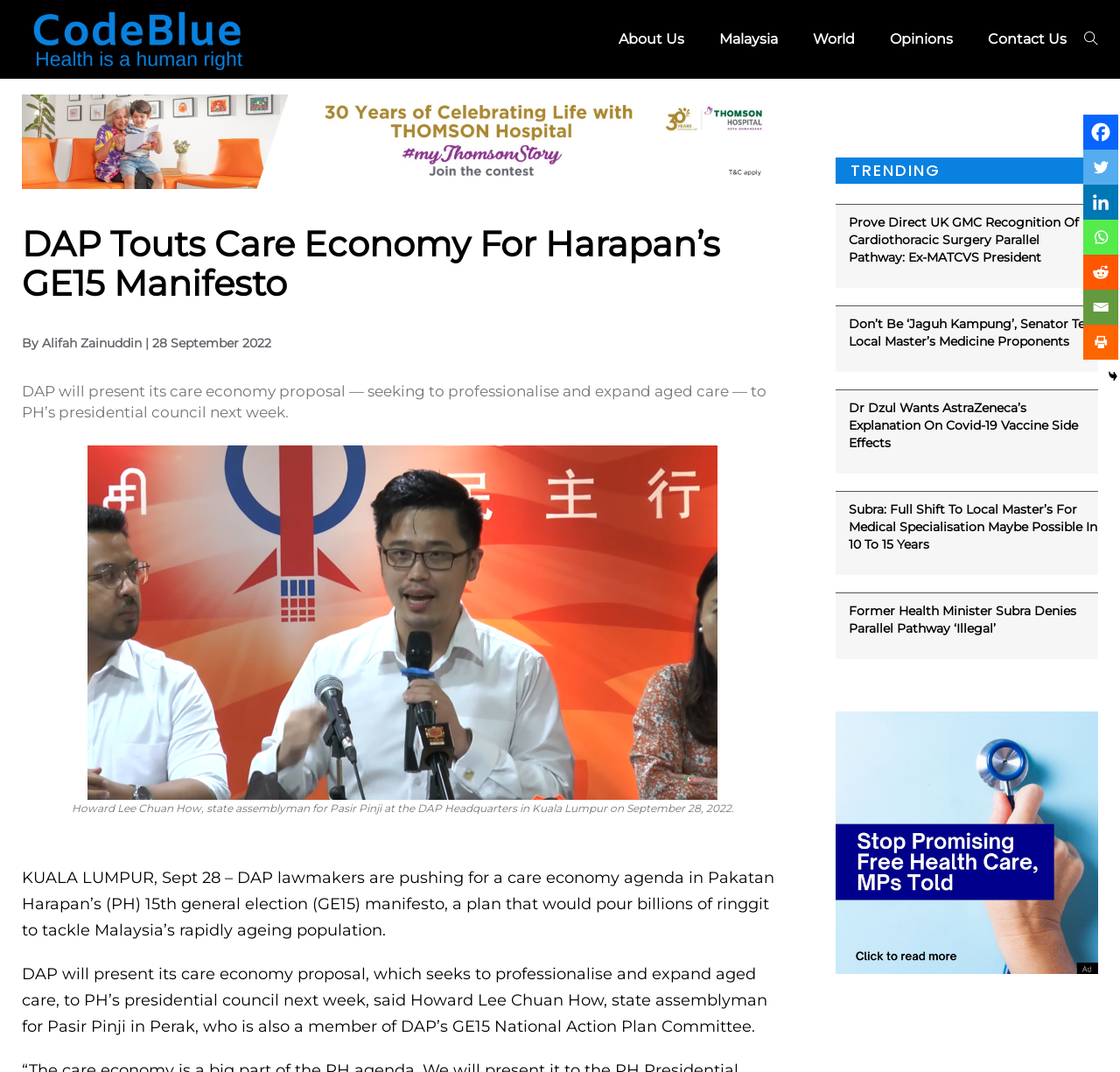Who is the author of the main article?
Provide an in-depth and detailed explanation in response to the question.

The author of the main article is Alifah Zainuddin, which is mentioned below the main heading of the article, along with the date of publication, 28 September 2022.